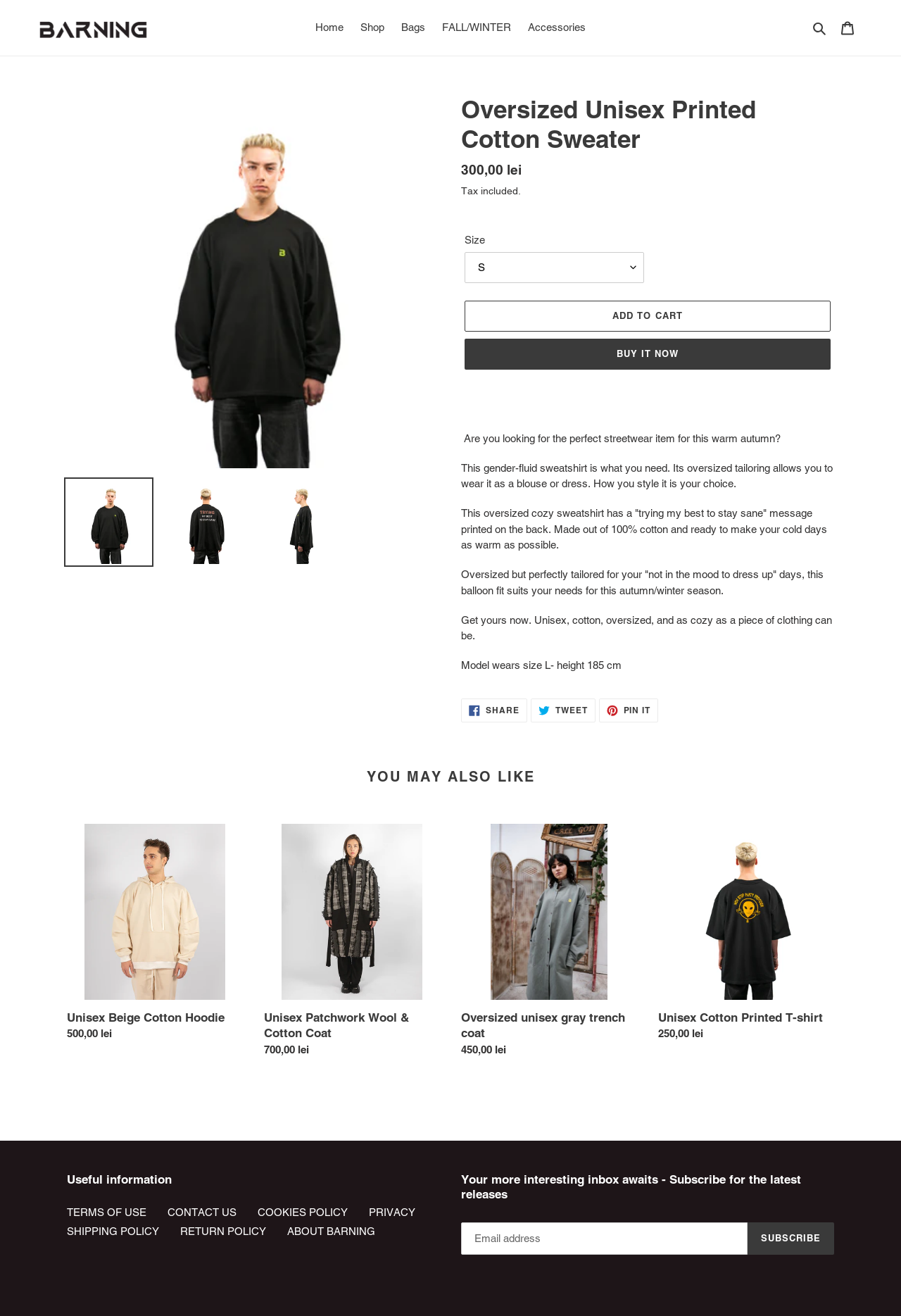Please mark the bounding box coordinates of the area that should be clicked to carry out the instruction: "Add the sweater to cart".

[0.516, 0.228, 0.922, 0.252]